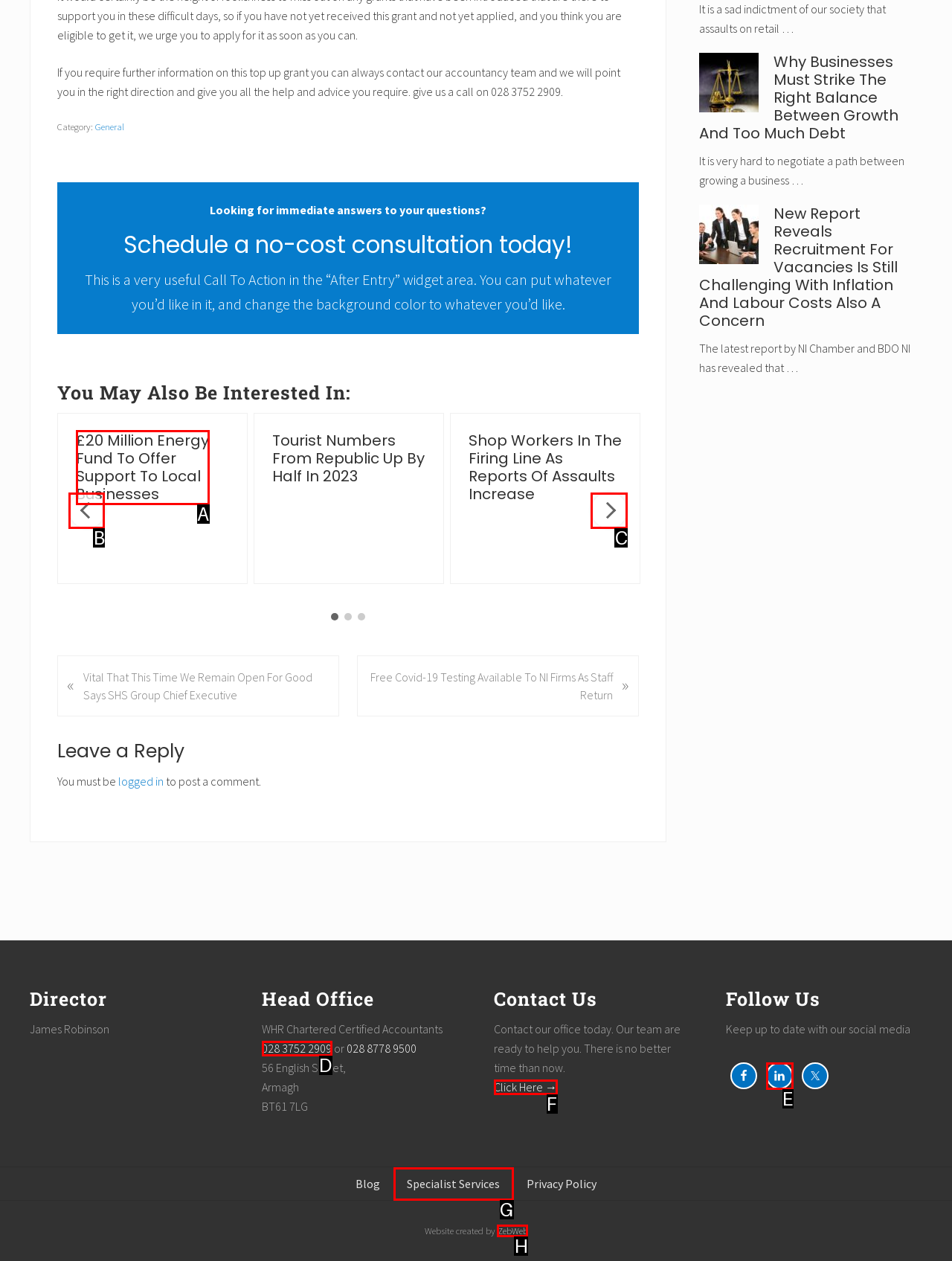For the instruction: Click the 'Next' button, determine the appropriate UI element to click from the given options. Respond with the letter corresponding to the correct choice.

C